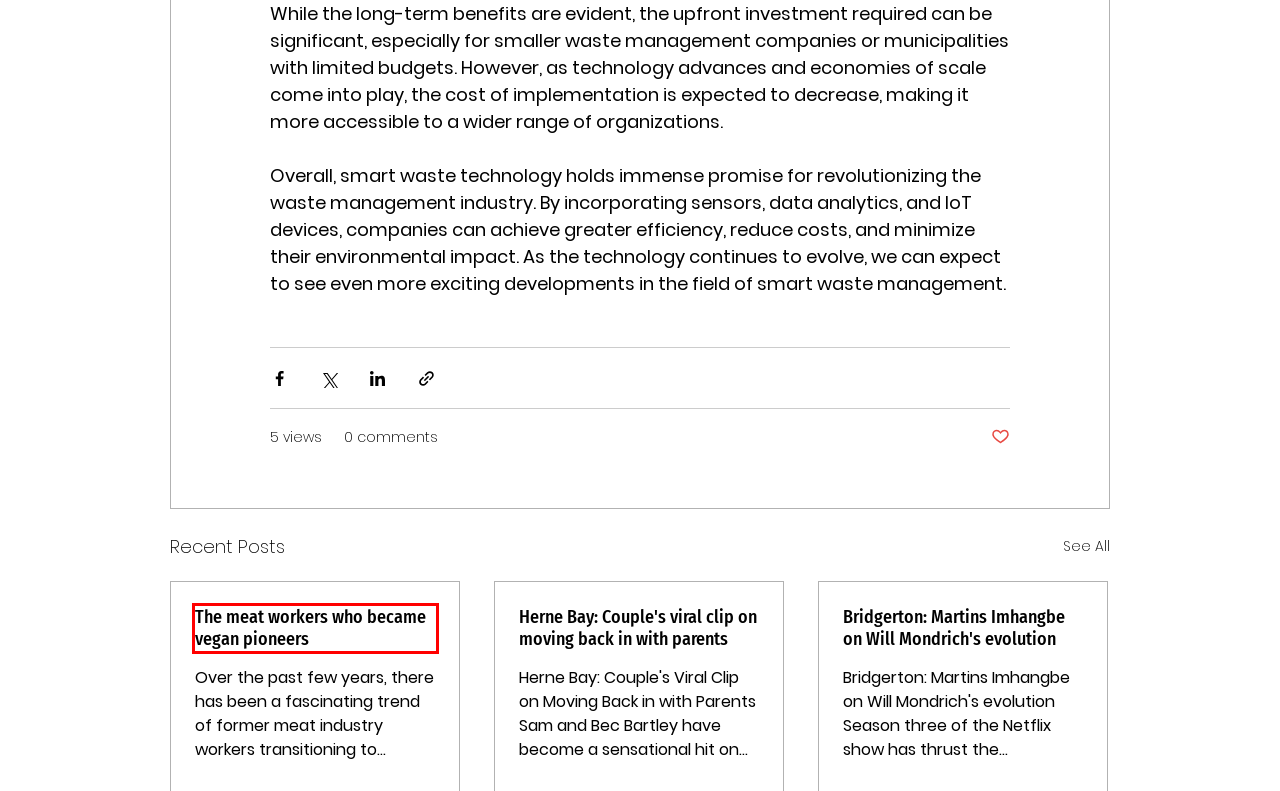Given a webpage screenshot with a red bounding box around a UI element, choose the webpage description that best matches the new webpage after clicking the element within the bounding box. Here are the candidates:
A. NEWS
B. PRIVACY | POLICY | FACTO
C. FACTO MEDIA
D. Herne Bay: Couple's viral clip on moving back in with parents
E. LIFESTYLE
F. The meat workers who became vegan pioneers
G. Bridgerton: Martins Imhangbe on Will Mondrich's evolution
H. BUSINESS

F